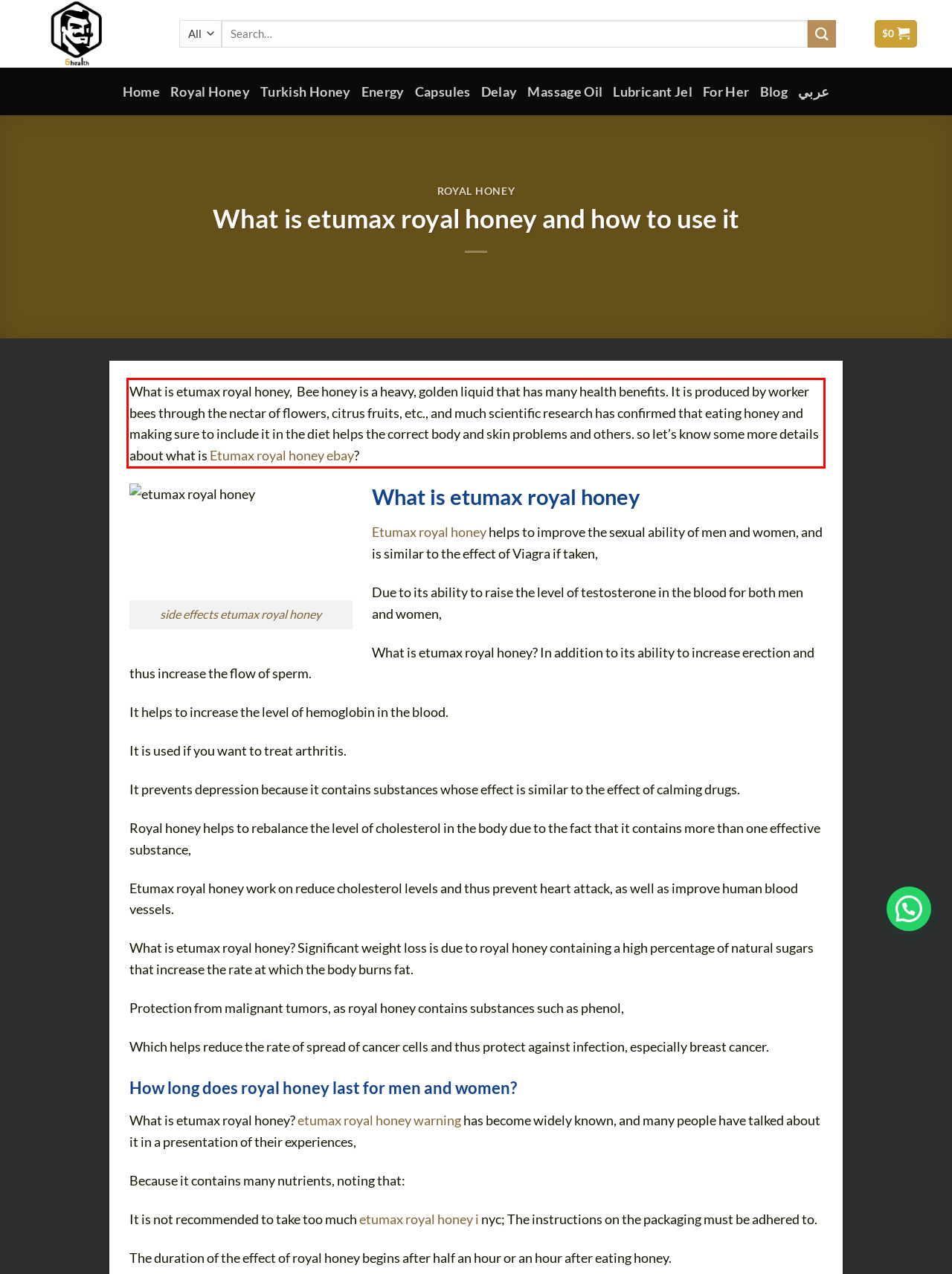There is a screenshot of a webpage with a red bounding box around a UI element. Please use OCR to extract the text within the red bounding box.

What is etumax royal honey, Bee honey is a heavy, golden liquid that has many health benefits. It is produced by worker bees through the nectar of flowers, citrus fruits, etc., and much scientific research has confirmed that eating honey and making sure to include it in the diet helps the correct body and skin problems and others. so let’s know some more details about what is Etumax royal honey ebay?